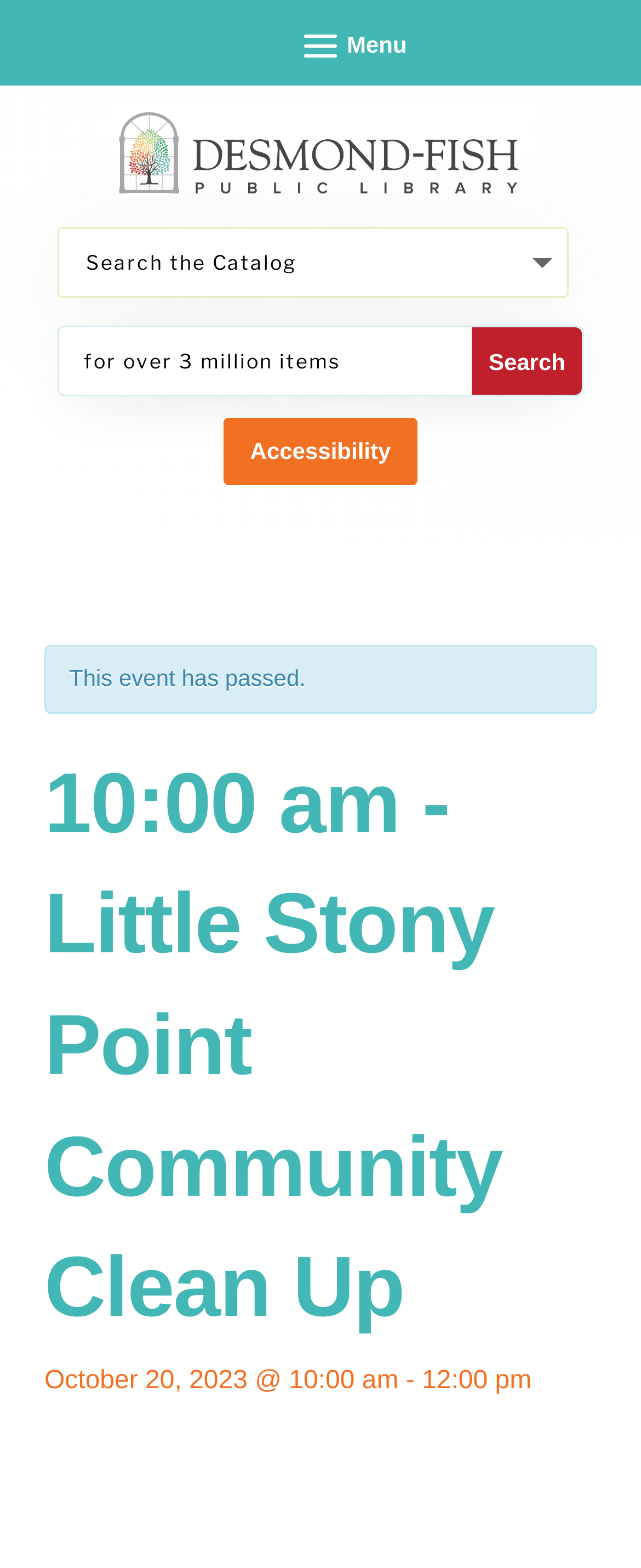Is the search box required?
Provide a well-explained and detailed answer to the question.

I found a textbox with a required attribute set to False, which indicates that the search box is not required to be filled in.